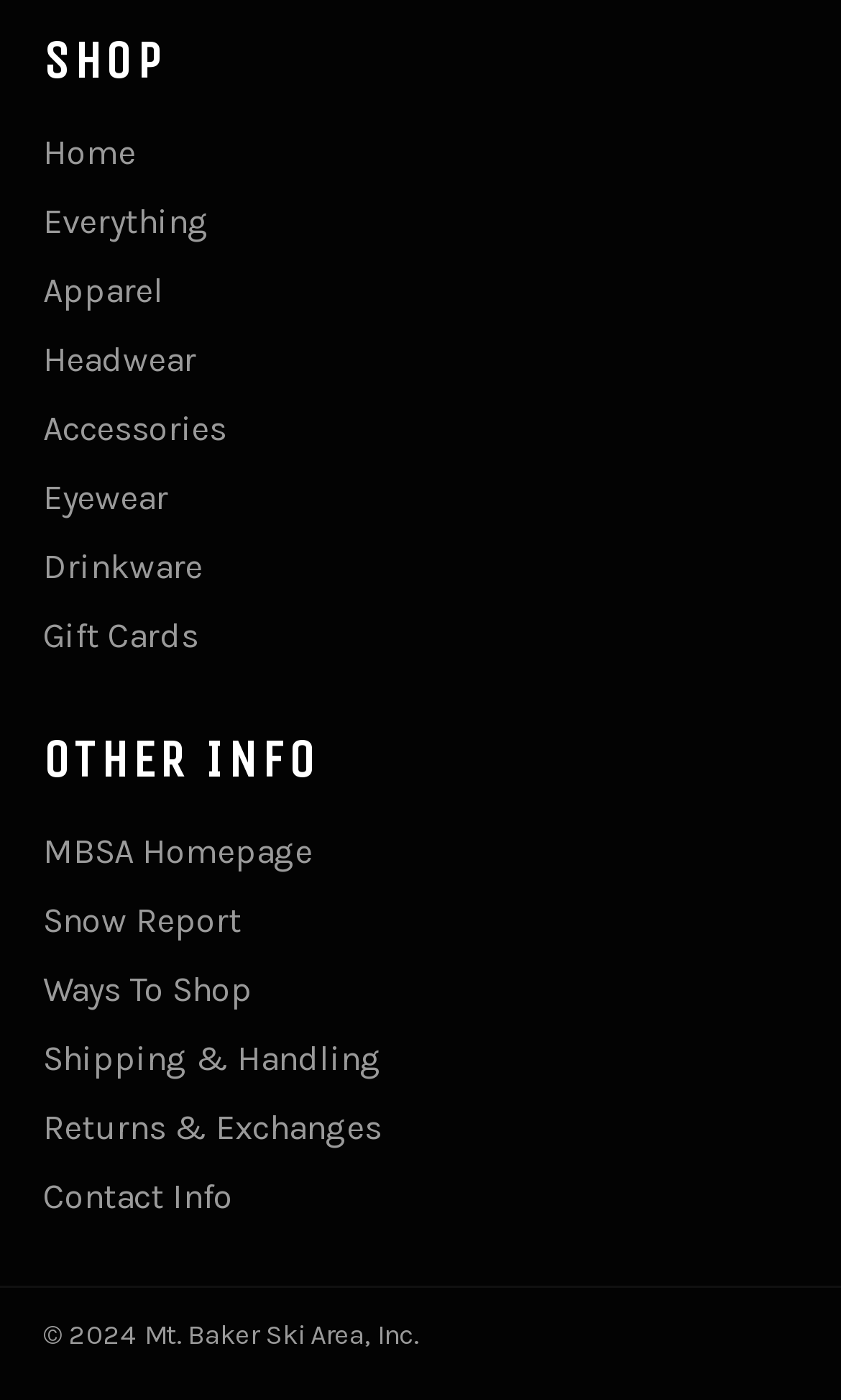Locate the bounding box coordinates of the area where you should click to accomplish the instruction: "go to home page".

[0.051, 0.094, 0.162, 0.123]